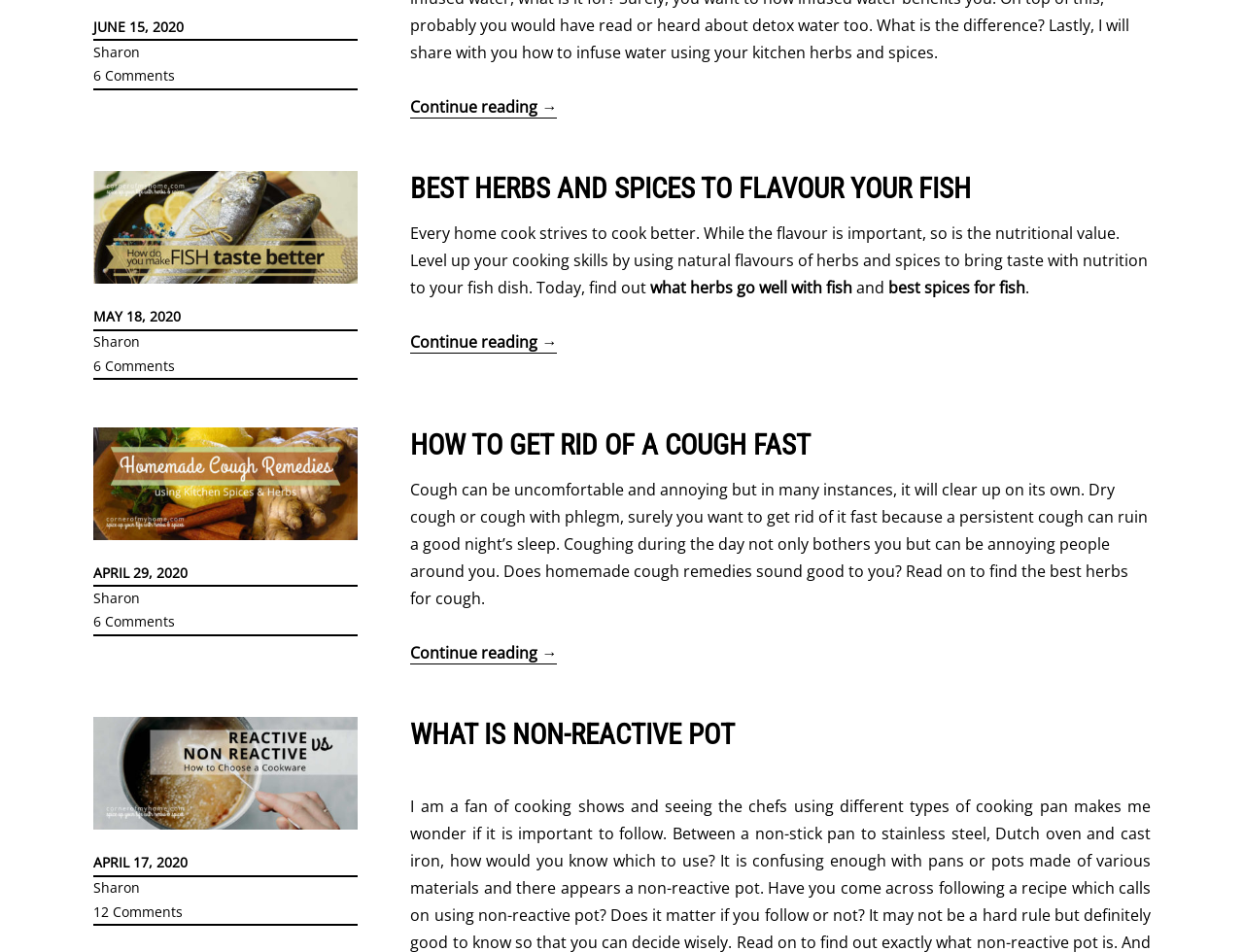Locate the bounding box coordinates of the area you need to click to fulfill this instruction: 'Read about reactive vs non-reactive pots'. The coordinates must be in the form of four float numbers ranging from 0 to 1: [left, top, right, bottom].

[0.33, 0.753, 0.925, 0.791]